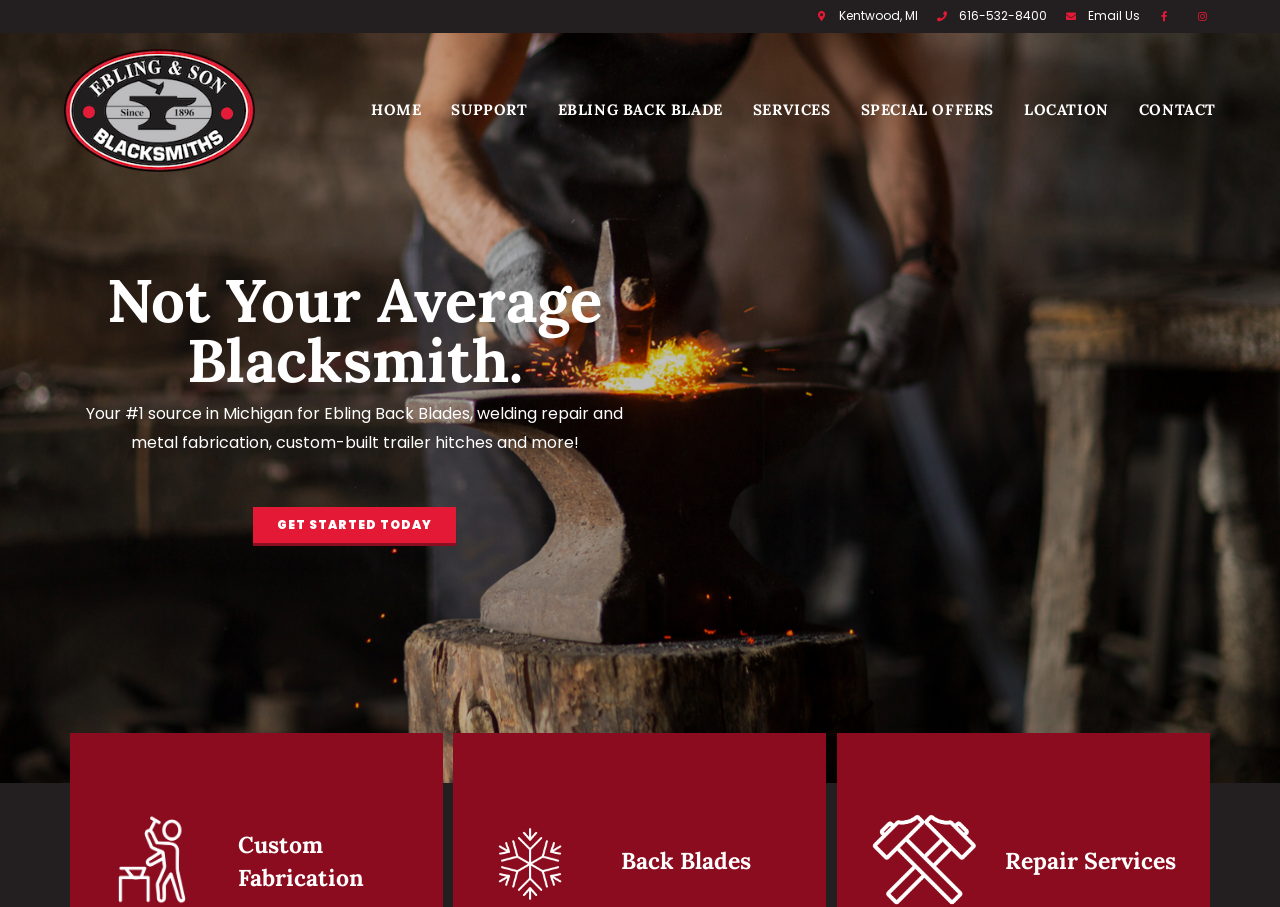Determine the bounding box coordinates of the region that needs to be clicked to achieve the task: "View CONTACT page".

[0.878, 0.041, 0.962, 0.202]